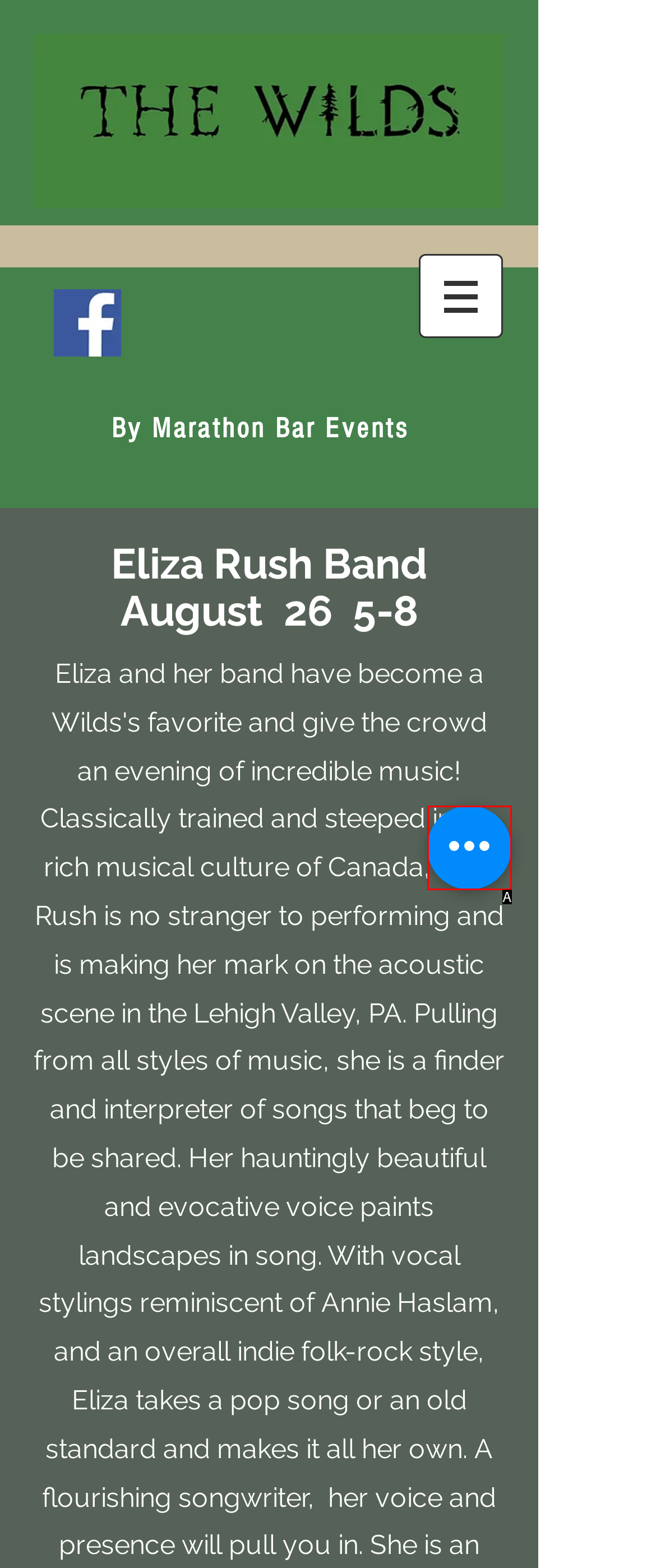Select the HTML element that corresponds to the description: aria-label="Quick actions". Reply with the letter of the correct option.

A